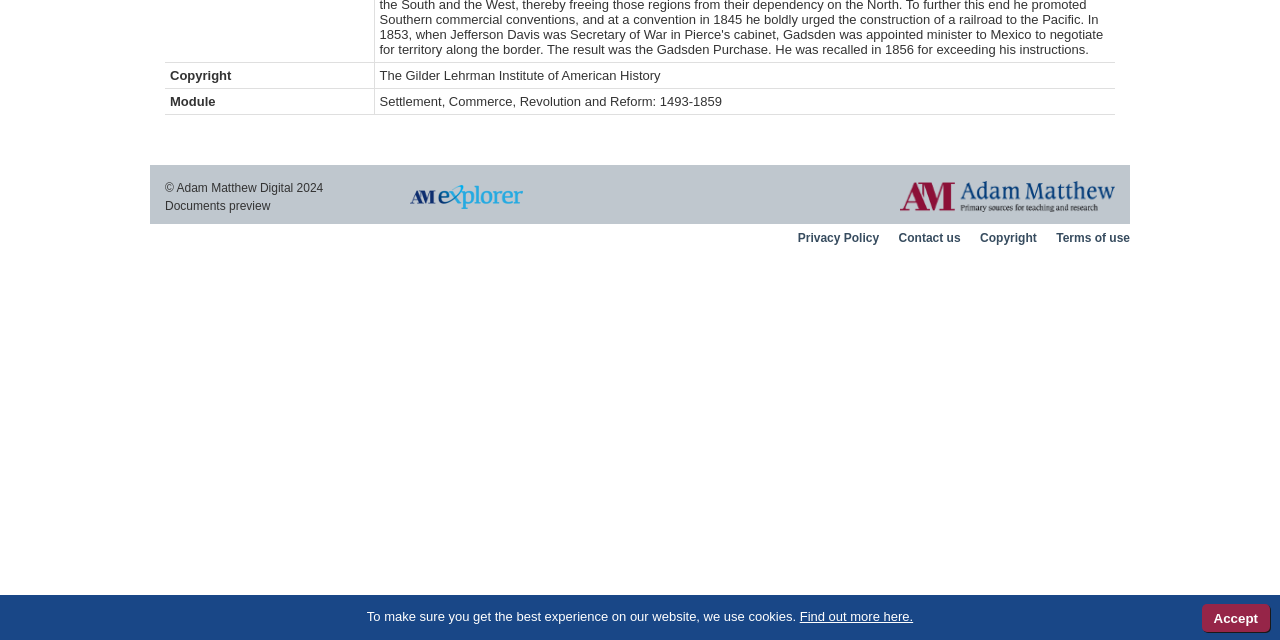Extract the bounding box coordinates for the UI element described as: "alt="AMexplorer" title="AMexplorer"".

[0.32, 0.275, 0.409, 0.339]